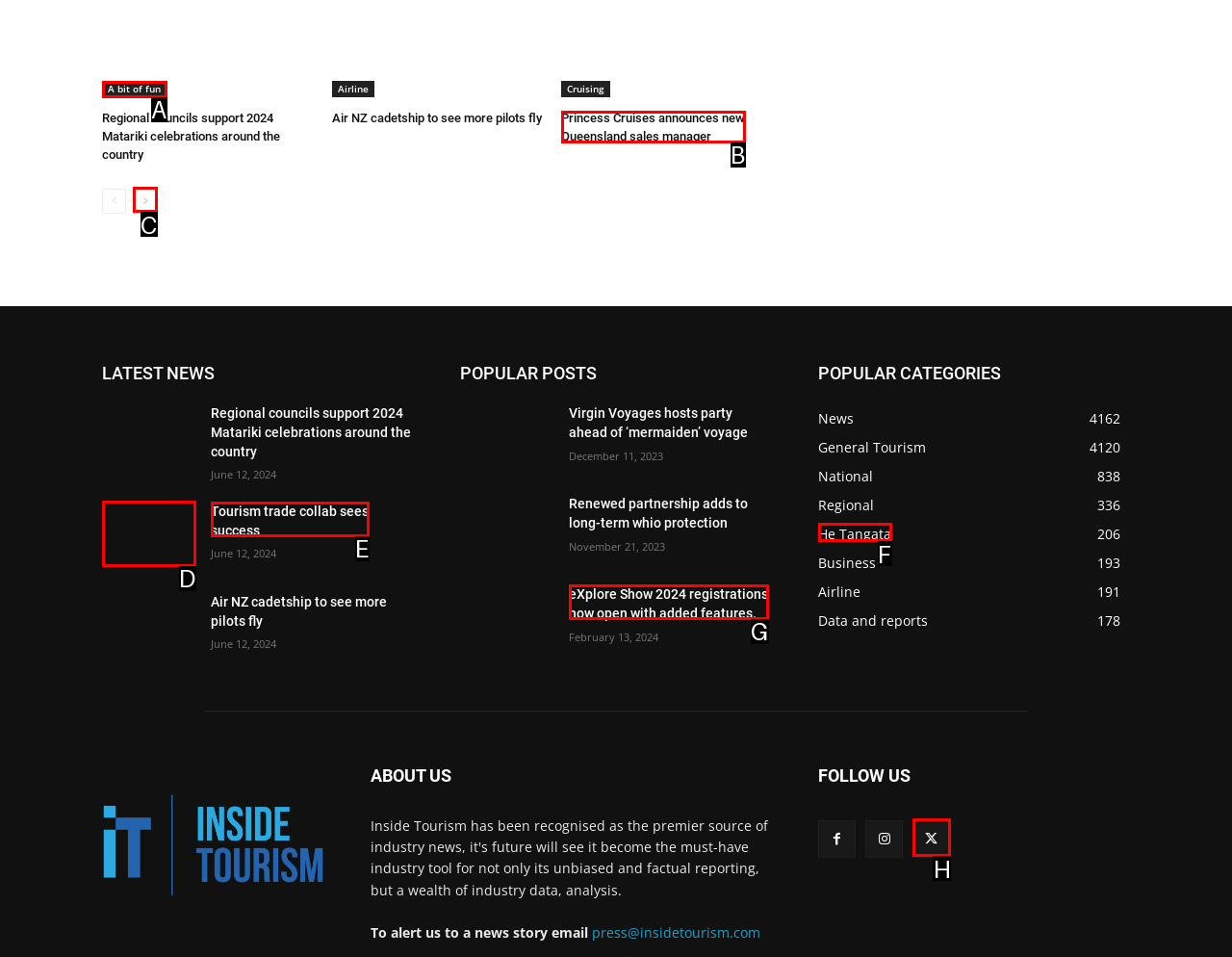Tell me which one HTML element best matches the description: A bit of fun Answer with the option's letter from the given choices directly.

A